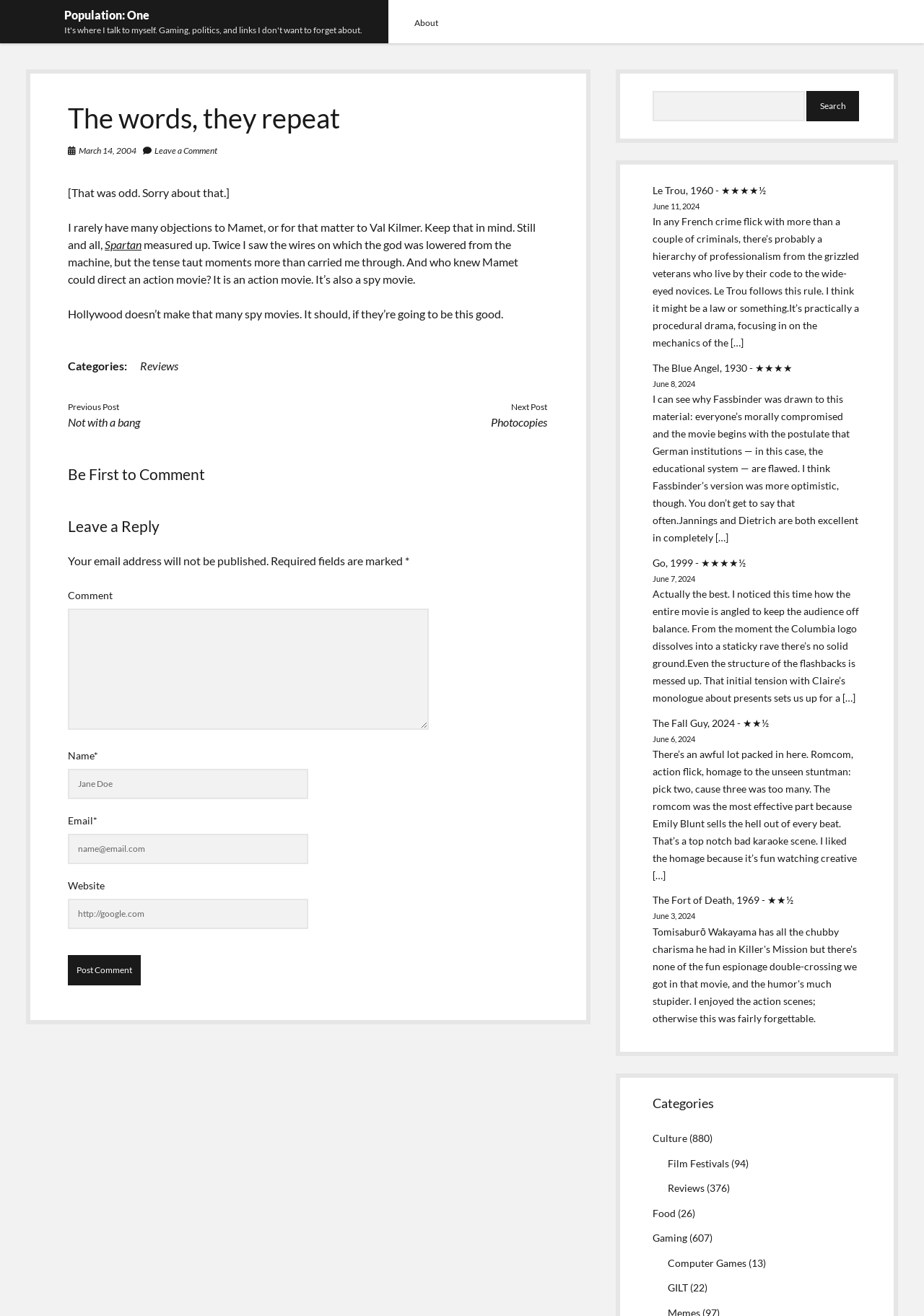Locate the headline of the webpage and generate its content.

The words, they repeat